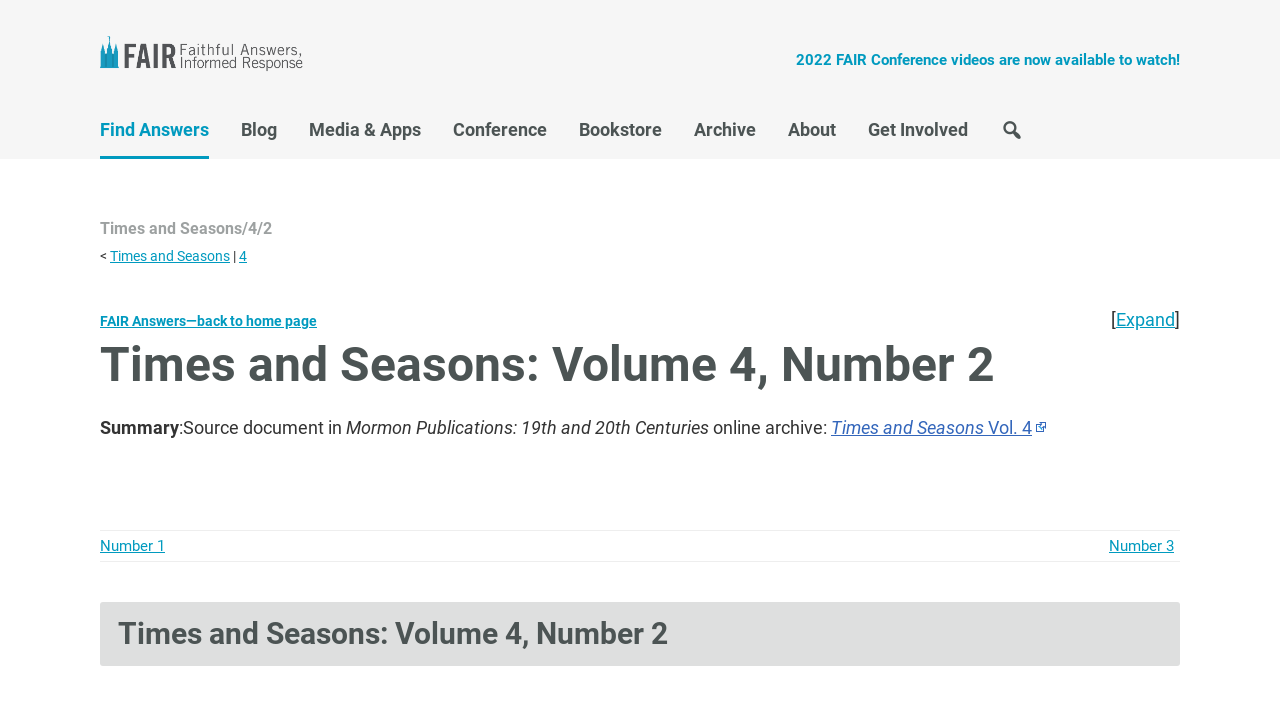Provide a brief response to the question using a single word or phrase: 
What is the name of the conference mentioned?

2022 FAIR Conference